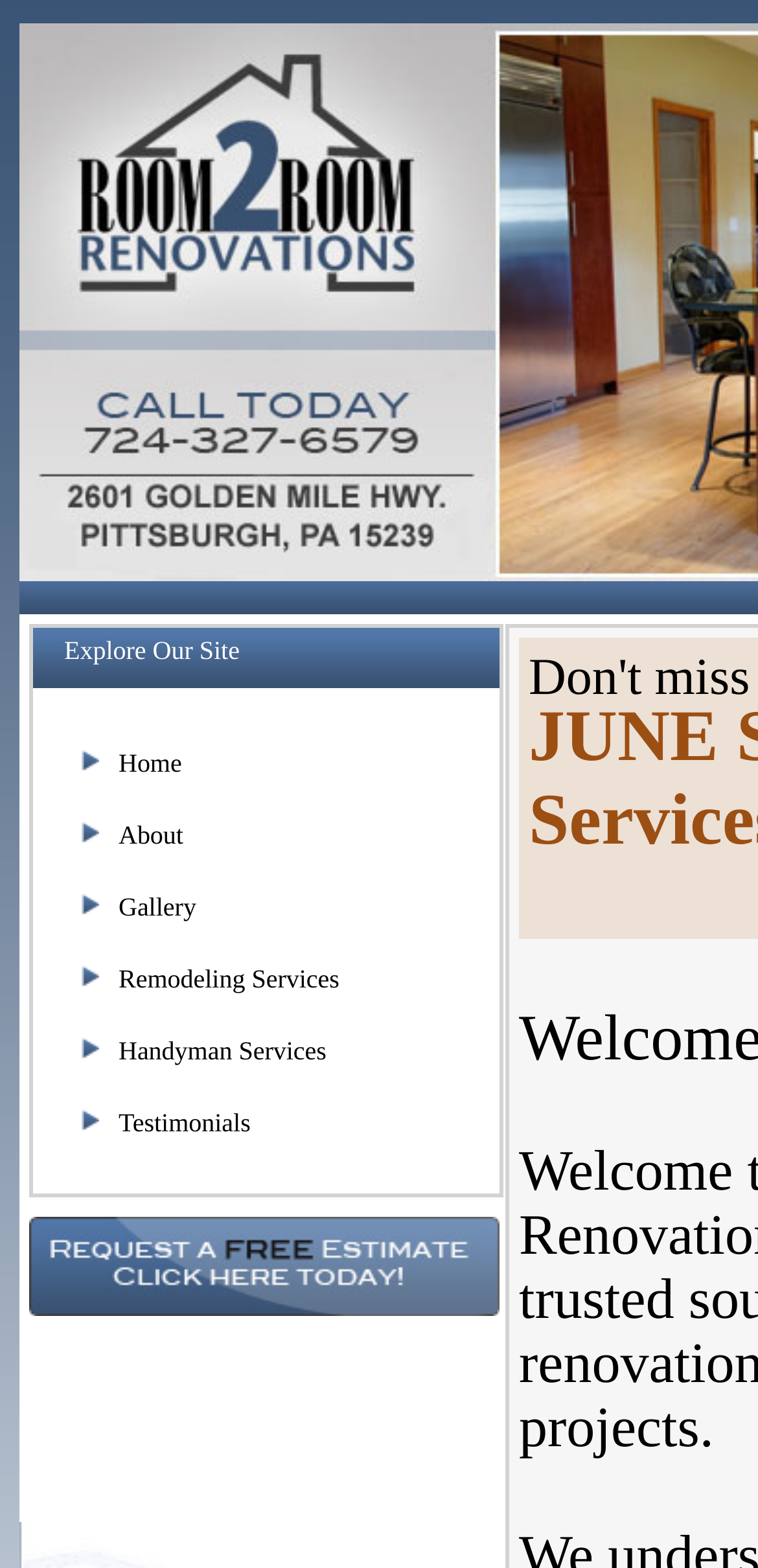Using the image as a reference, answer the following question in as much detail as possible:
What is the purpose of the images?

The images are placed beside each menu item, and they do not have any OCR text or descriptions, suggesting that they are used for decorative purposes.